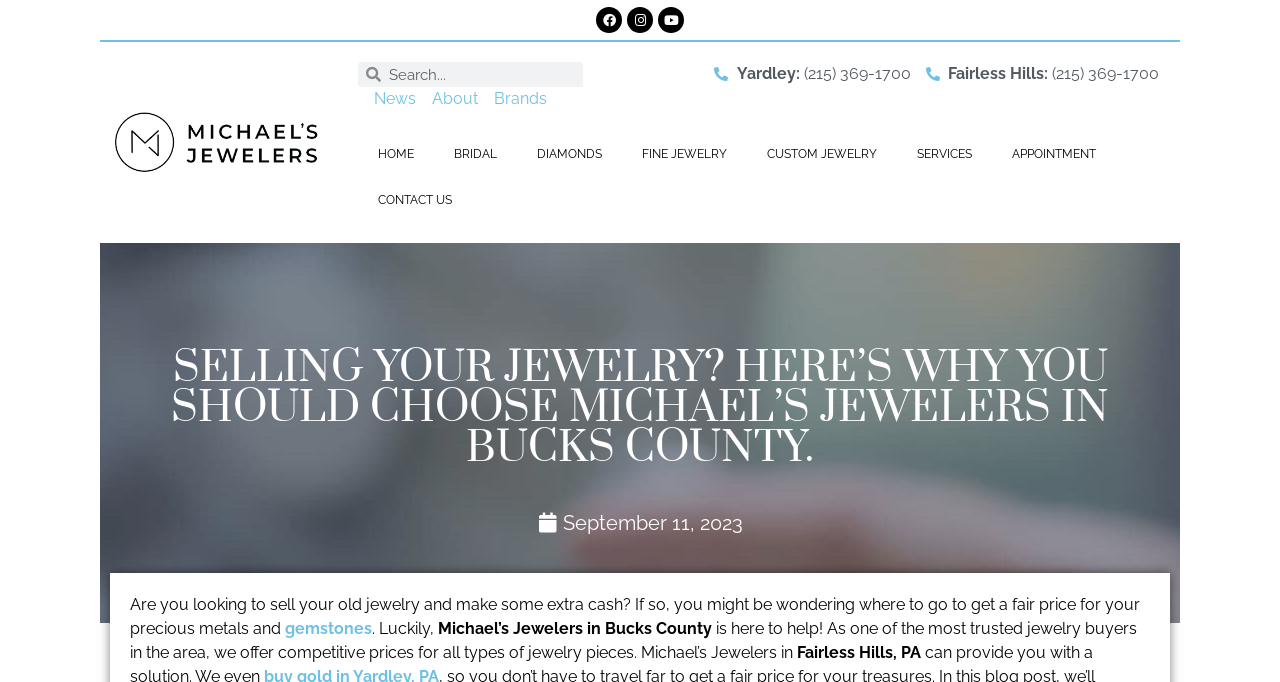Provide a one-word or short-phrase answer to the question:
How many social media links are available?

3